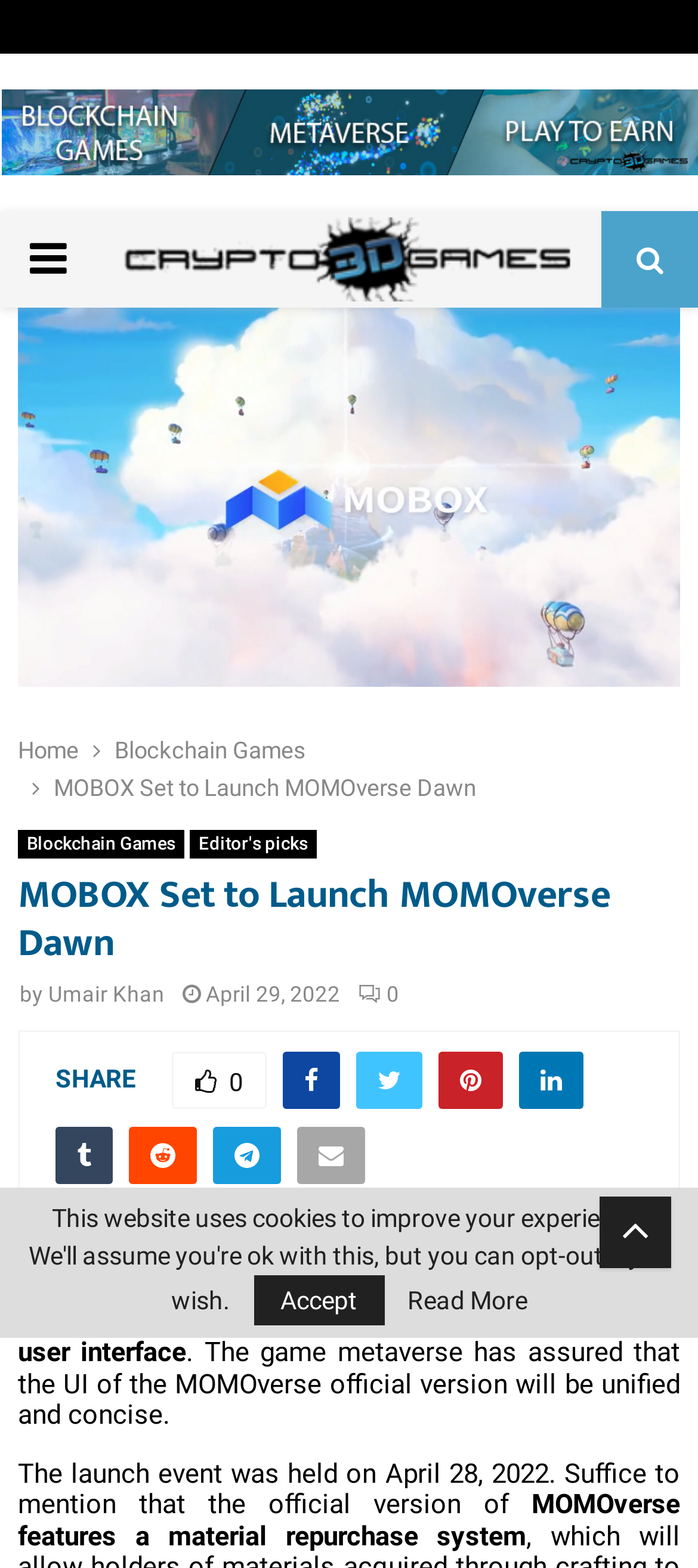Describe all the key features of the webpage in detail.

The webpage is about MOBOX, a cross-platform metaverse, and its launch of MOMOverse Dawn with a fully upgraded user interface. At the top, there is a banner image spanning the entire width of the page. Below the banner, there is a primary menu button on the left side, accompanied by an image of Crypto Games 3D and the MOBOX logo. 

To the right of the primary menu button, there are three links: "Home", "Blockchain Games", and "MOBOX Set to Launch MOMOverse Dawn". The latter link is also a header that expands to reveal more links, including "Blockchain Games" and "Editor's picks". 

Below the header, there is a heading that reads "MOBOX Set to Launch MOMOverse Dawn" followed by the author's name, "Umair Khan", and the date "April 29, 2022". There are also several social media links and a "SHARE" button. 

The main content of the page is a series of paragraphs that describe the launch of MOMOverse Dawn, including the features of the game metaverse and the launch event. The text is divided into several sections, with each section describing a different aspect of the launch. 

At the bottom of the page, there are several links, including "Accept" and "Read More", as well as a social media link.